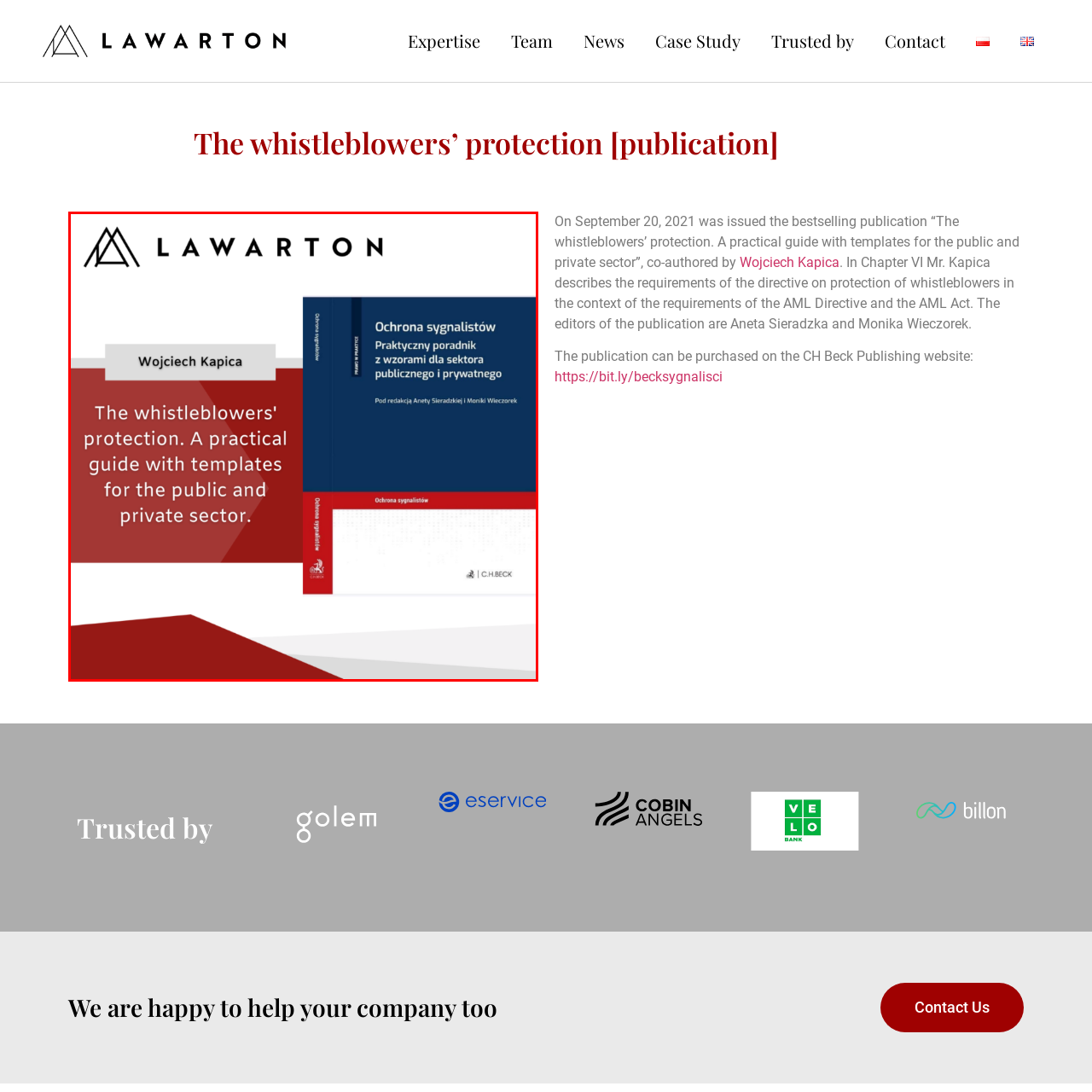Refer to the image within the red outline and provide a one-word or phrase answer to the question:
What is the publisher of the publication?

CH Beck